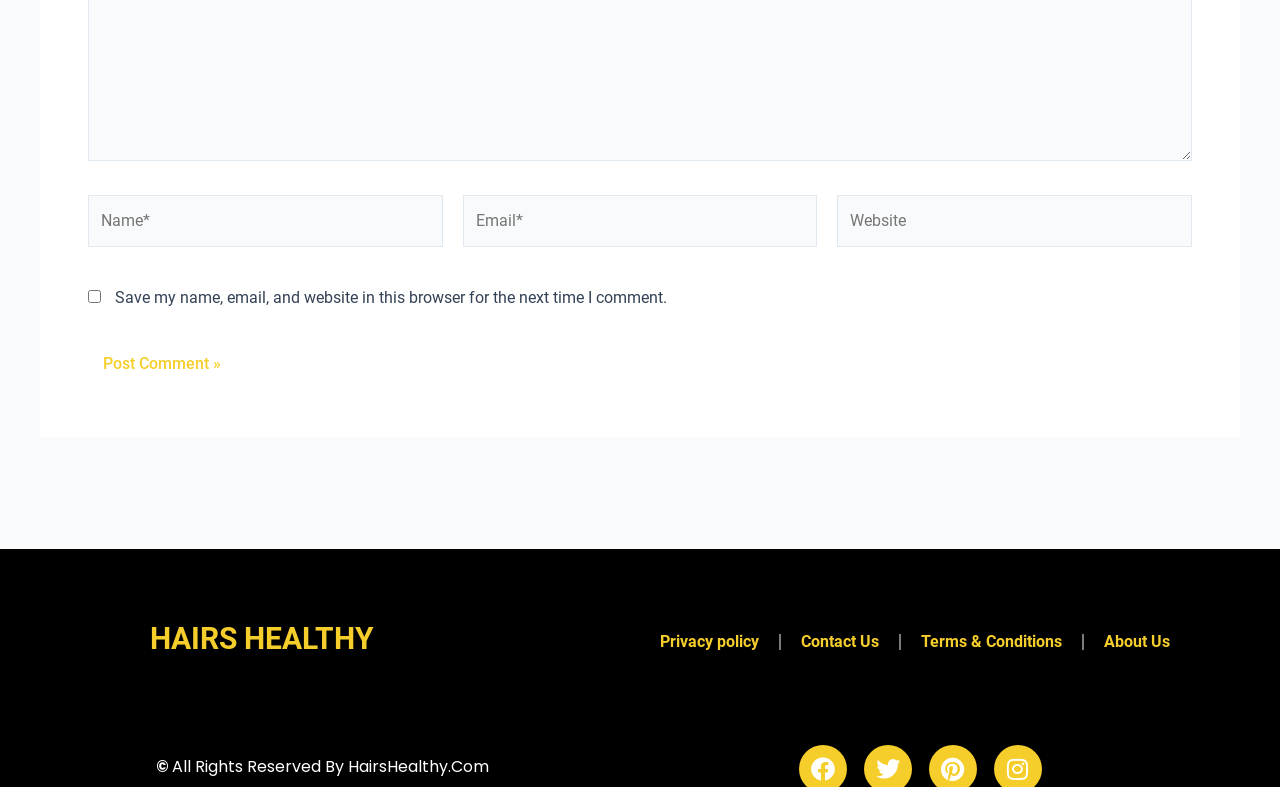Ascertain the bounding box coordinates for the UI element detailed here: "Terms & Conditions". The coordinates should be provided as [left, top, right, bottom] with each value being a float between 0 and 1.

[0.704, 0.787, 0.845, 0.845]